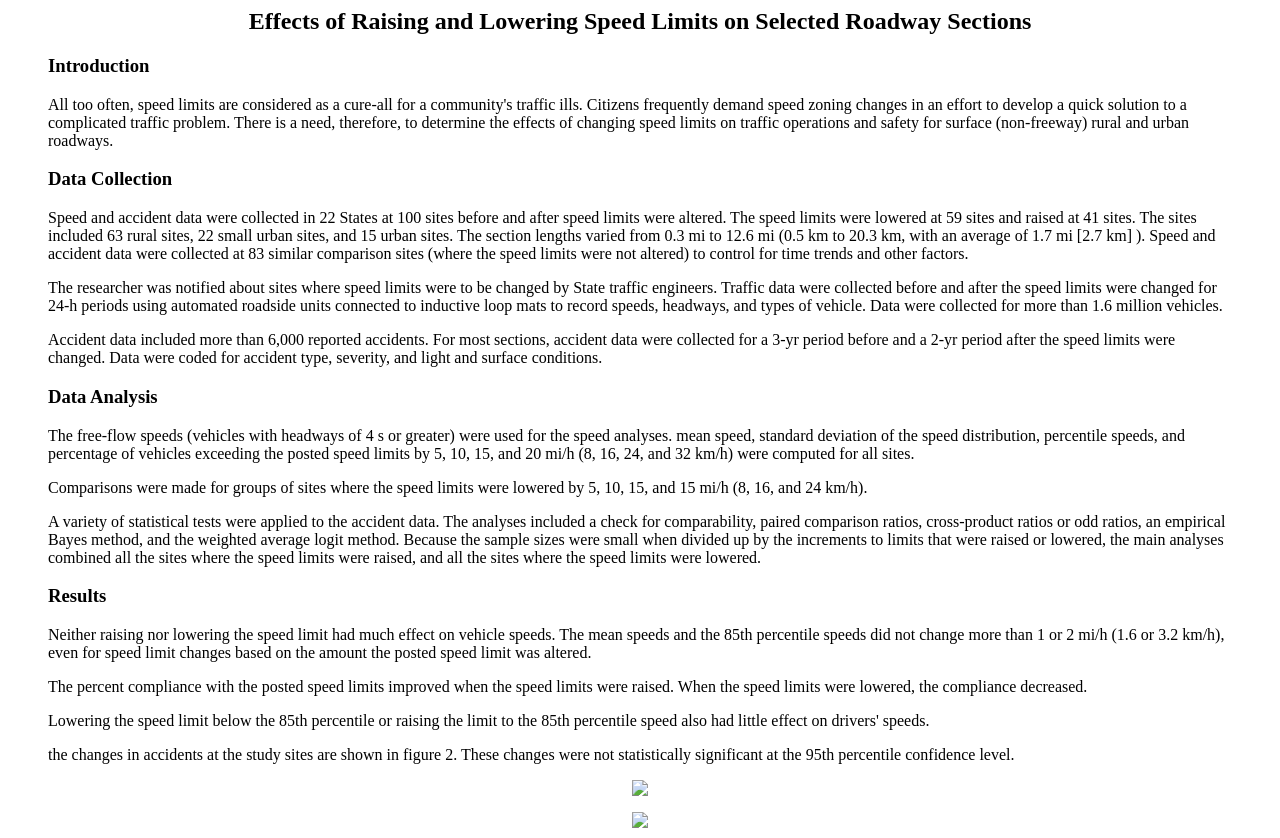What is shown in figure 2?
Using the information presented in the image, please offer a detailed response to the question.

According to the webpage, the changes in accidents at the study sites are shown in figure 2, as mentioned in the StaticText element with ID 61.